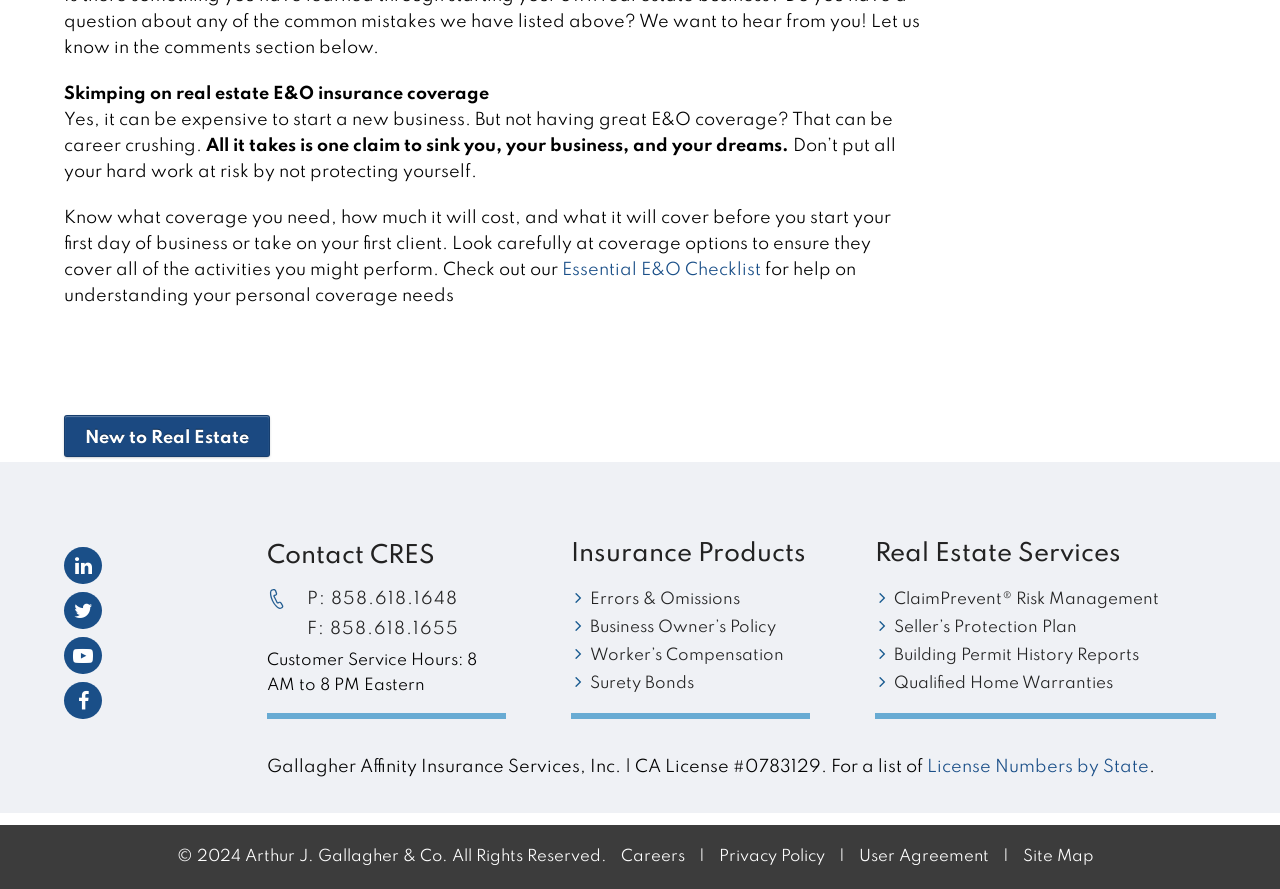What types of insurance products are offered? Examine the screenshot and reply using just one word or a brief phrase.

Errors & Omissions, Business Owner’s Policy, Worker’s Compensation, Surety Bonds